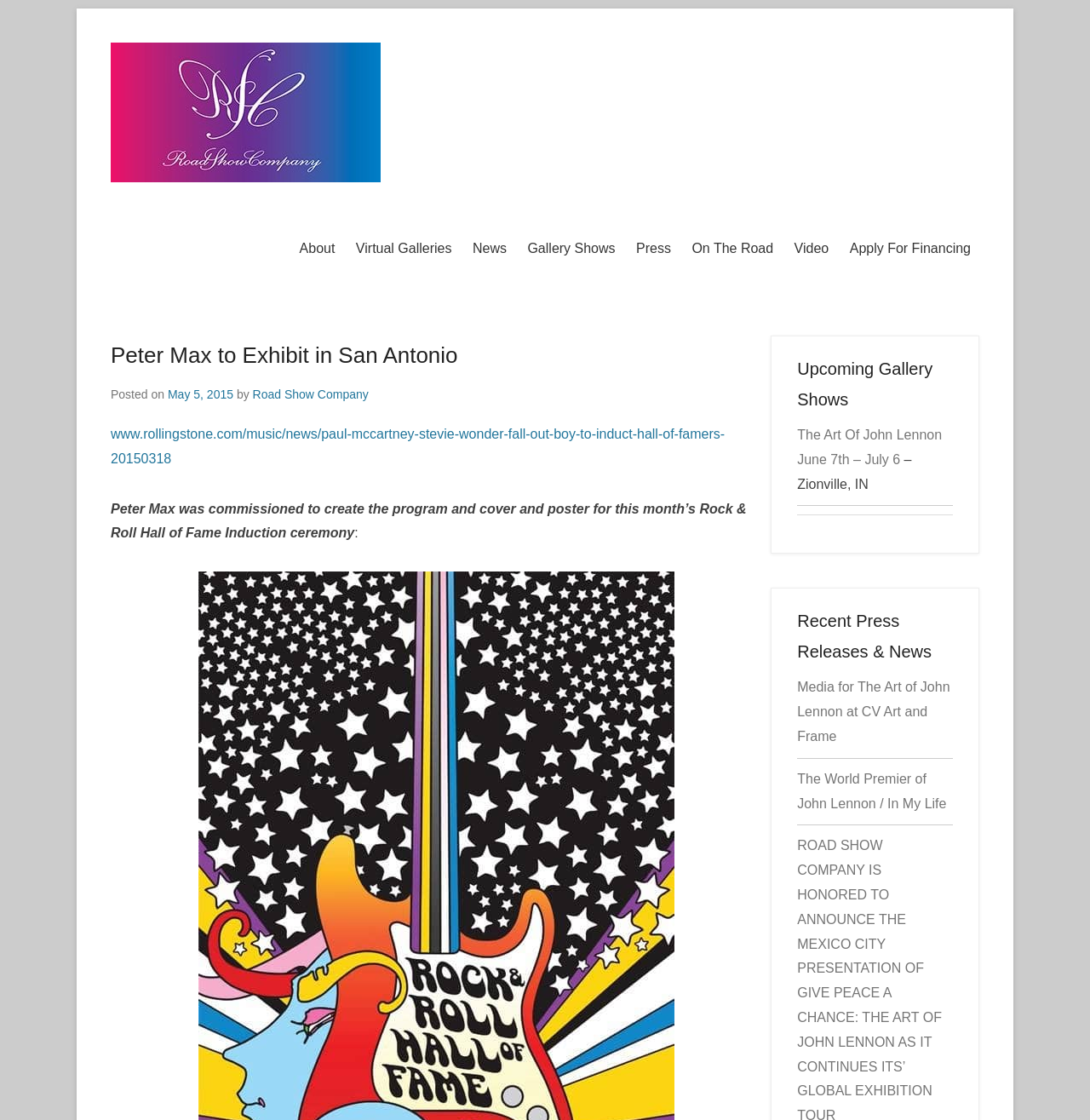Using the provided description: "www.rollingstone.com/music/news/paul-mccartney-stevie-wonder-fall-out-boy-to-induct-hall-of-famers-20150318", find the bounding box coordinates of the corresponding UI element. The output should be four float numbers between 0 and 1, in the format [left, top, right, bottom].

[0.102, 0.381, 0.665, 0.416]